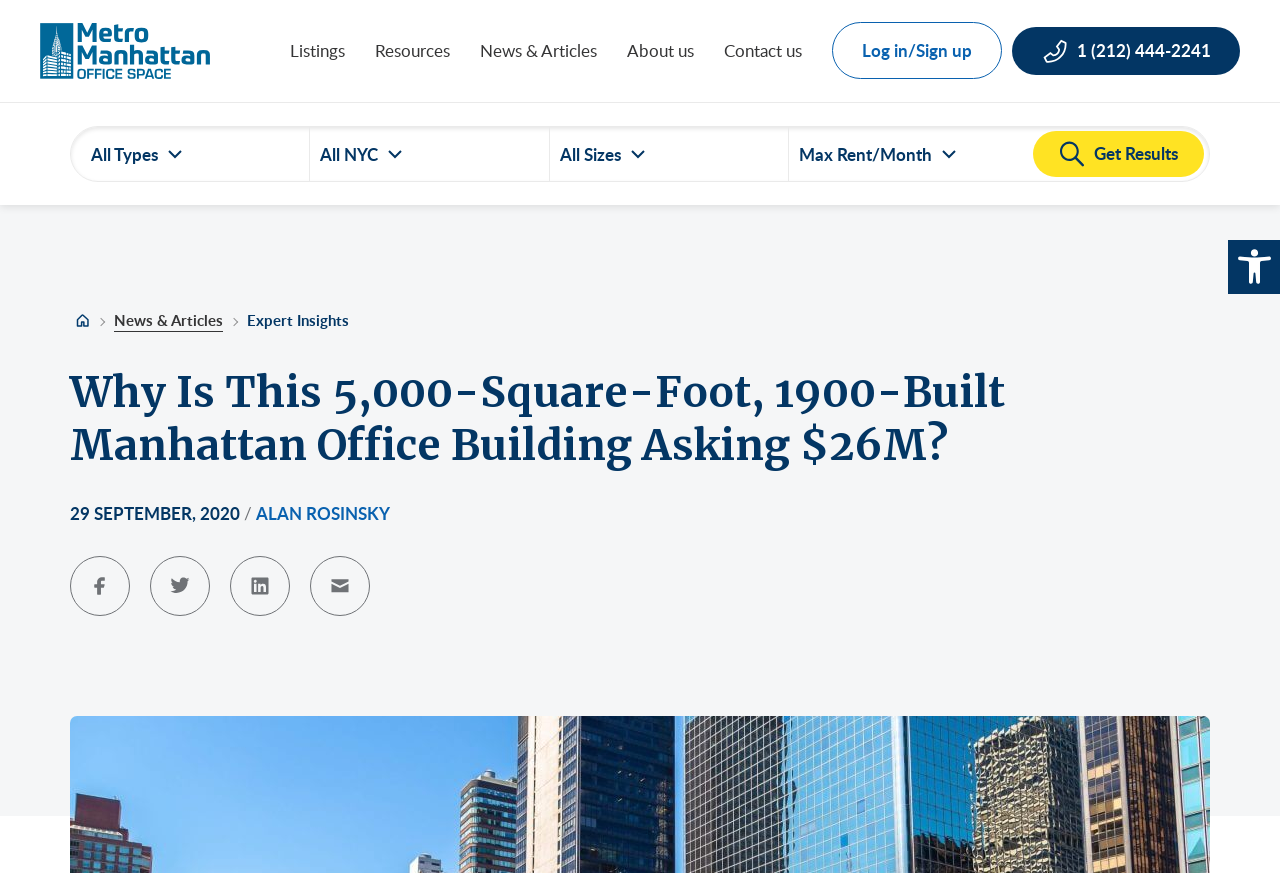Please specify the bounding box coordinates in the format (top-left x, top-left y, bottom-right x, bottom-right y), with values ranging from 0 to 1. Identify the bounding box for the UI component described as follows: get results

[0.807, 0.15, 0.941, 0.203]